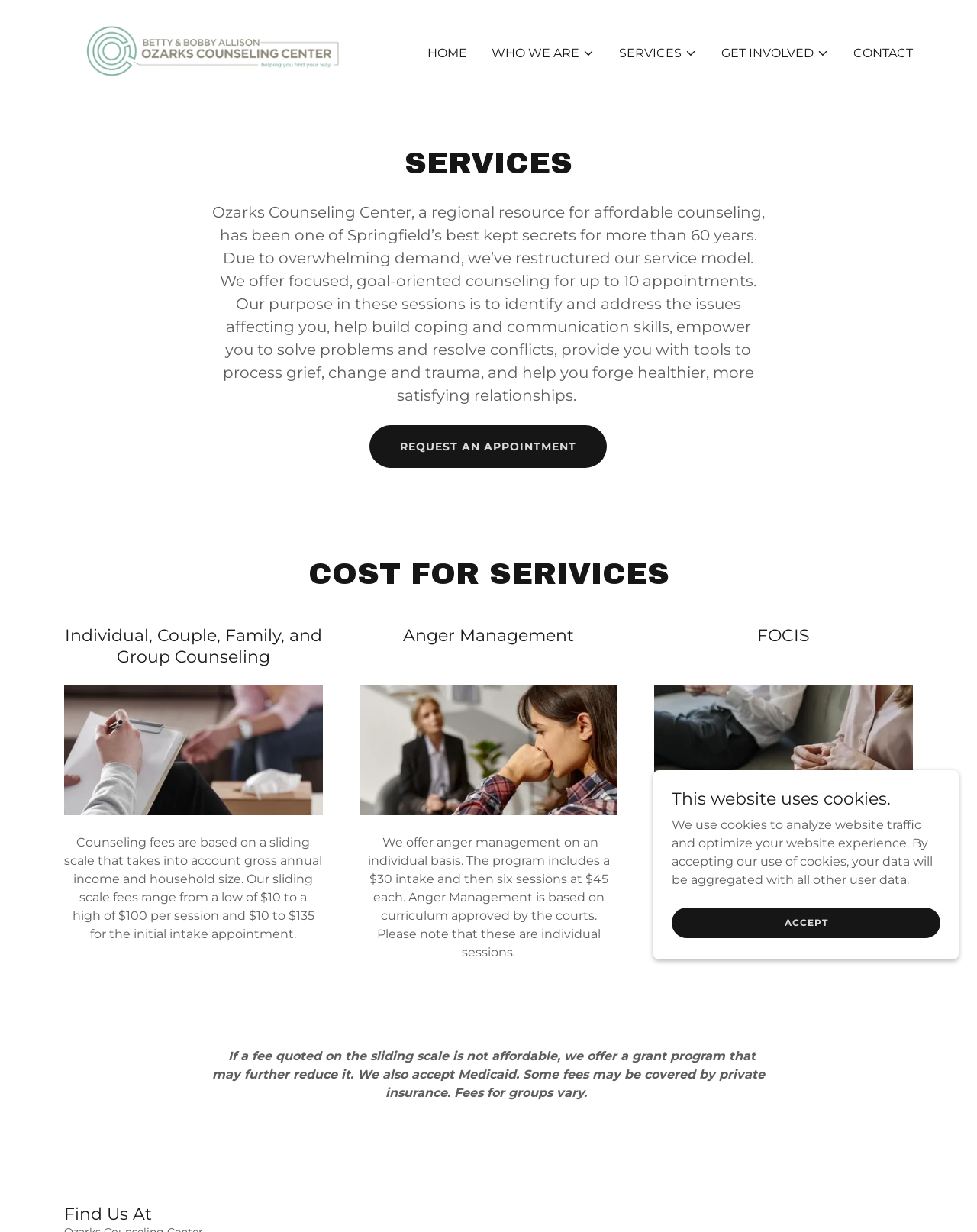Please locate the bounding box coordinates of the region I need to click to follow this instruction: "Click Ozarks Counseling Center".

[0.066, 0.035, 0.37, 0.047]